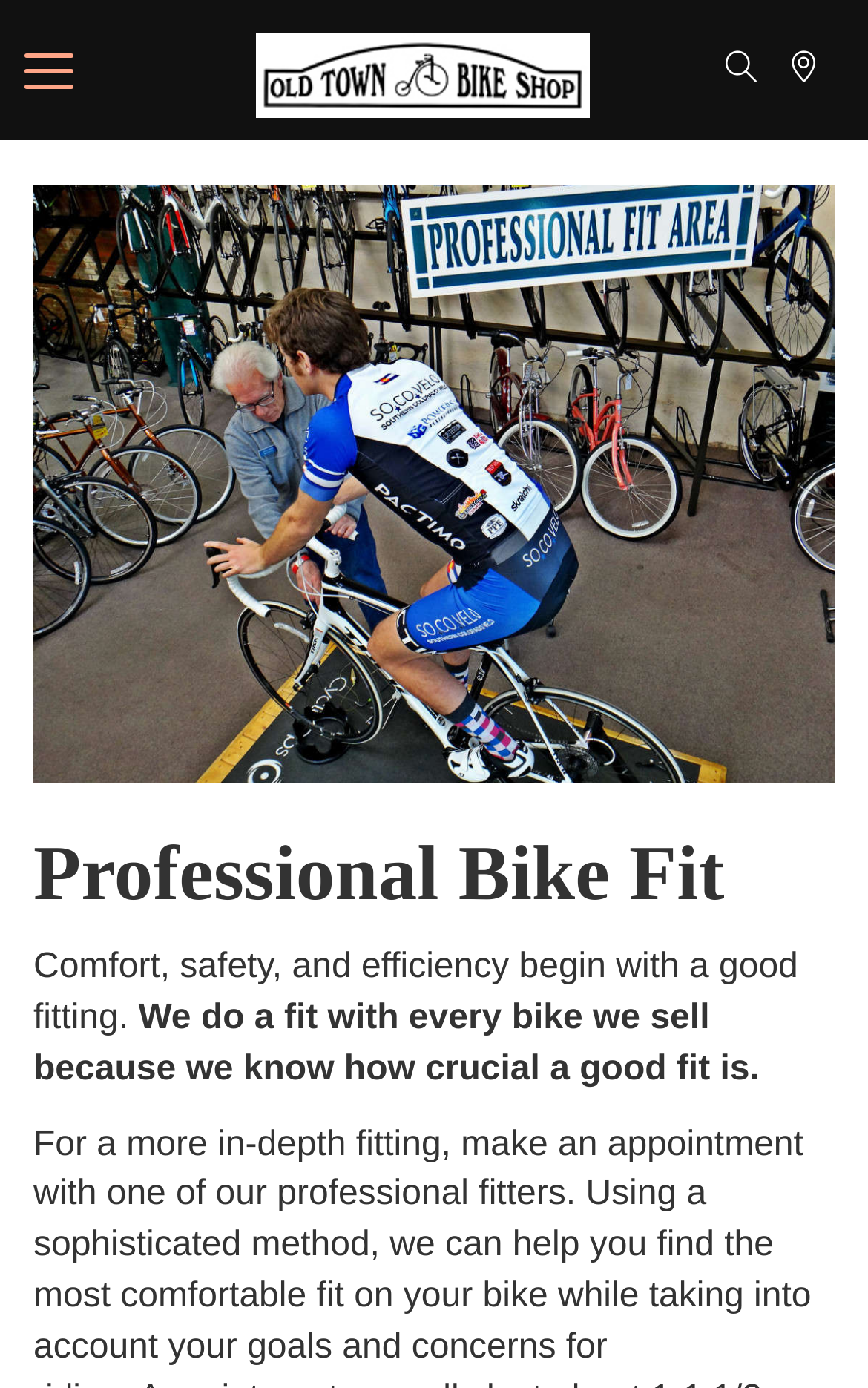Use a single word or phrase to answer the question: What is the phone number of the bike shop?

719-475-8589